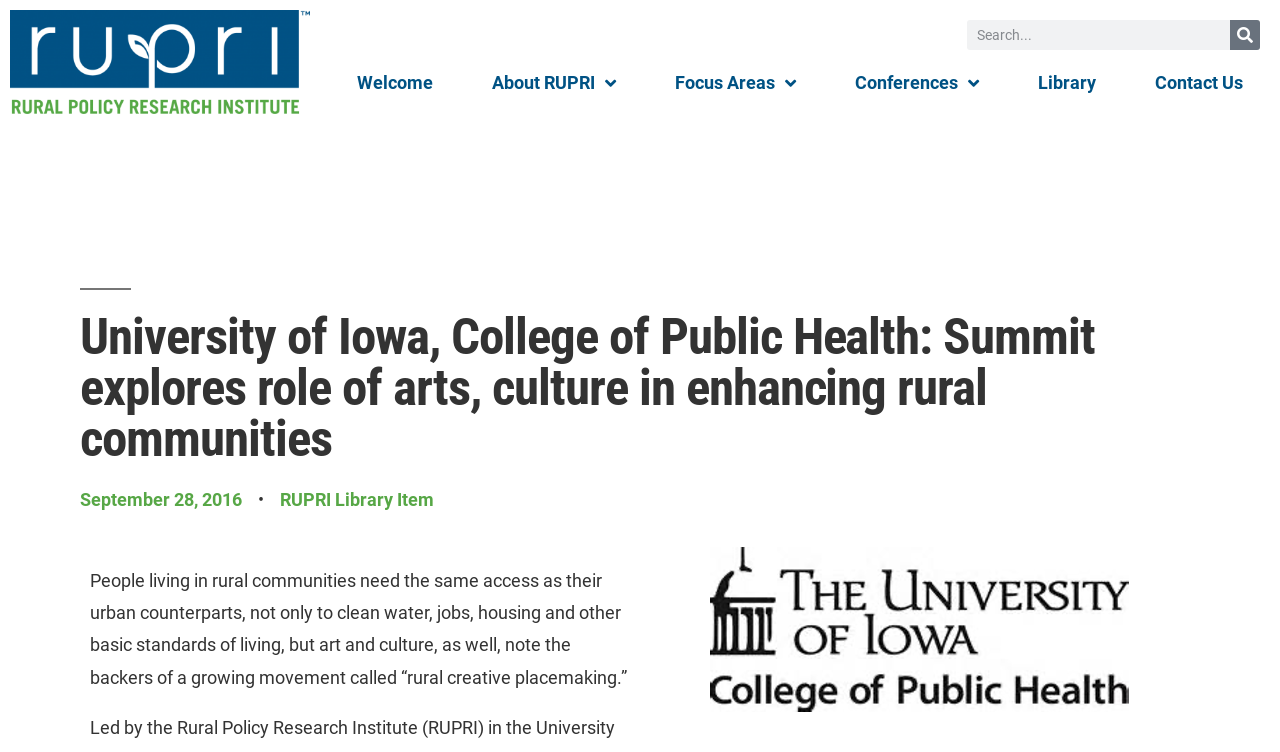Please give a succinct answer using a single word or phrase:
What is the purpose of the search box?

To search the website